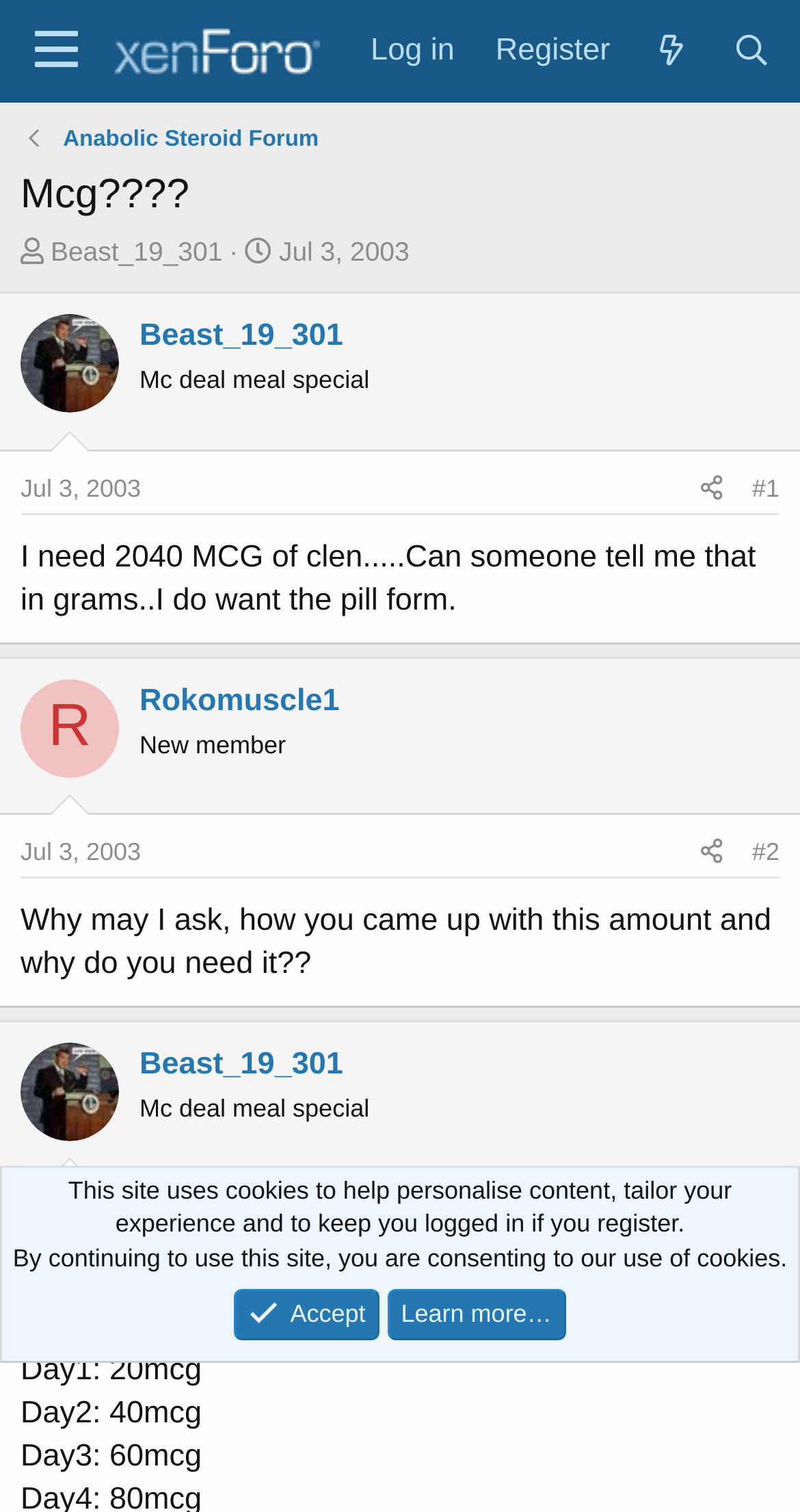How many posts are in the current thread?
Using the image, respond with a single word or phrase.

3